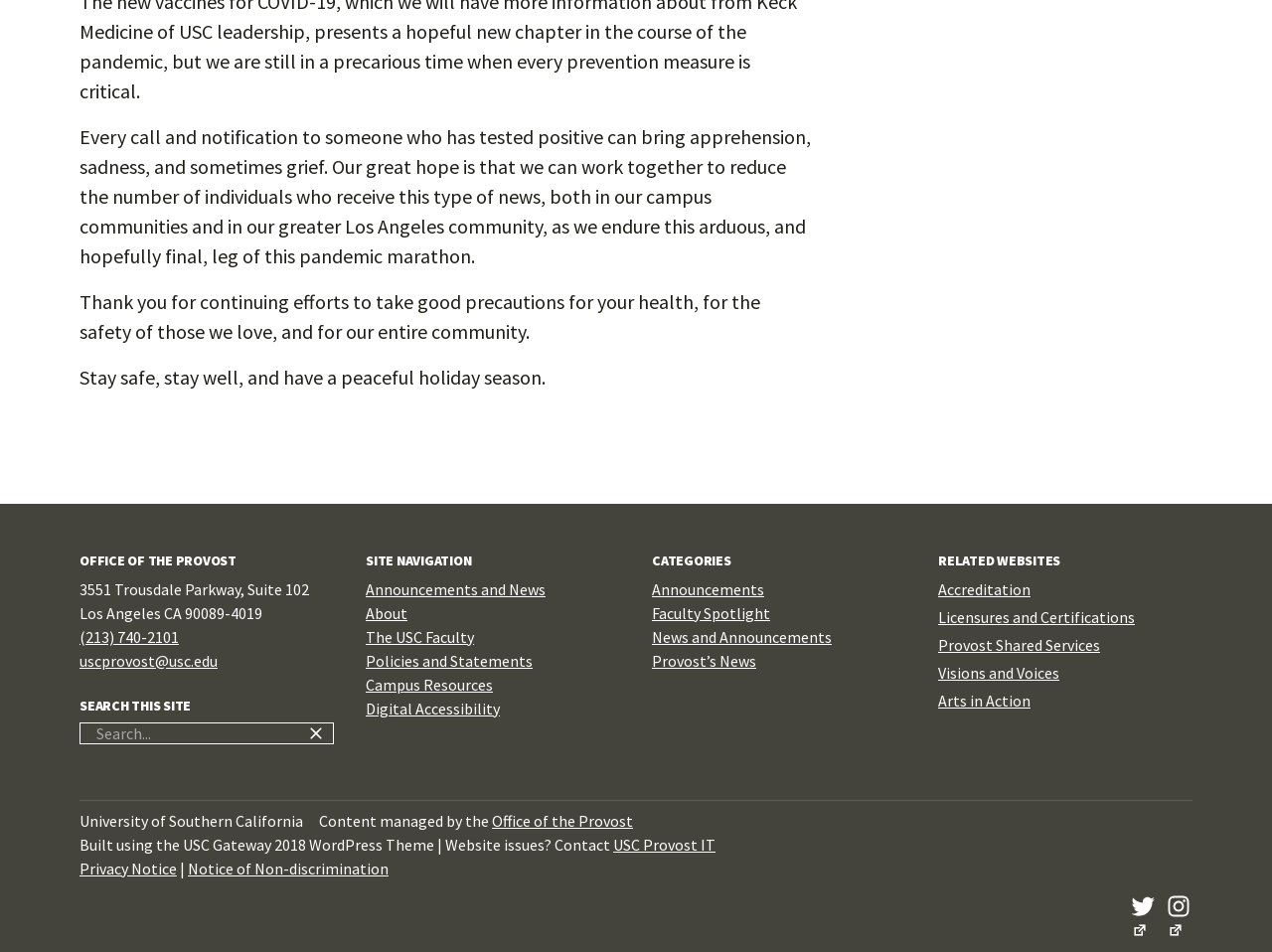Carefully examine the image and provide an in-depth answer to the question: What is the address of the Office of the Provost?

The address of the Office of the Provost is located in the second section of the webpage, under the heading 'OFFICE OF THE PROVOST', and is specified as 3551 Trousdale Parkway, Suite 102, Los Angeles CA 90089-4019.